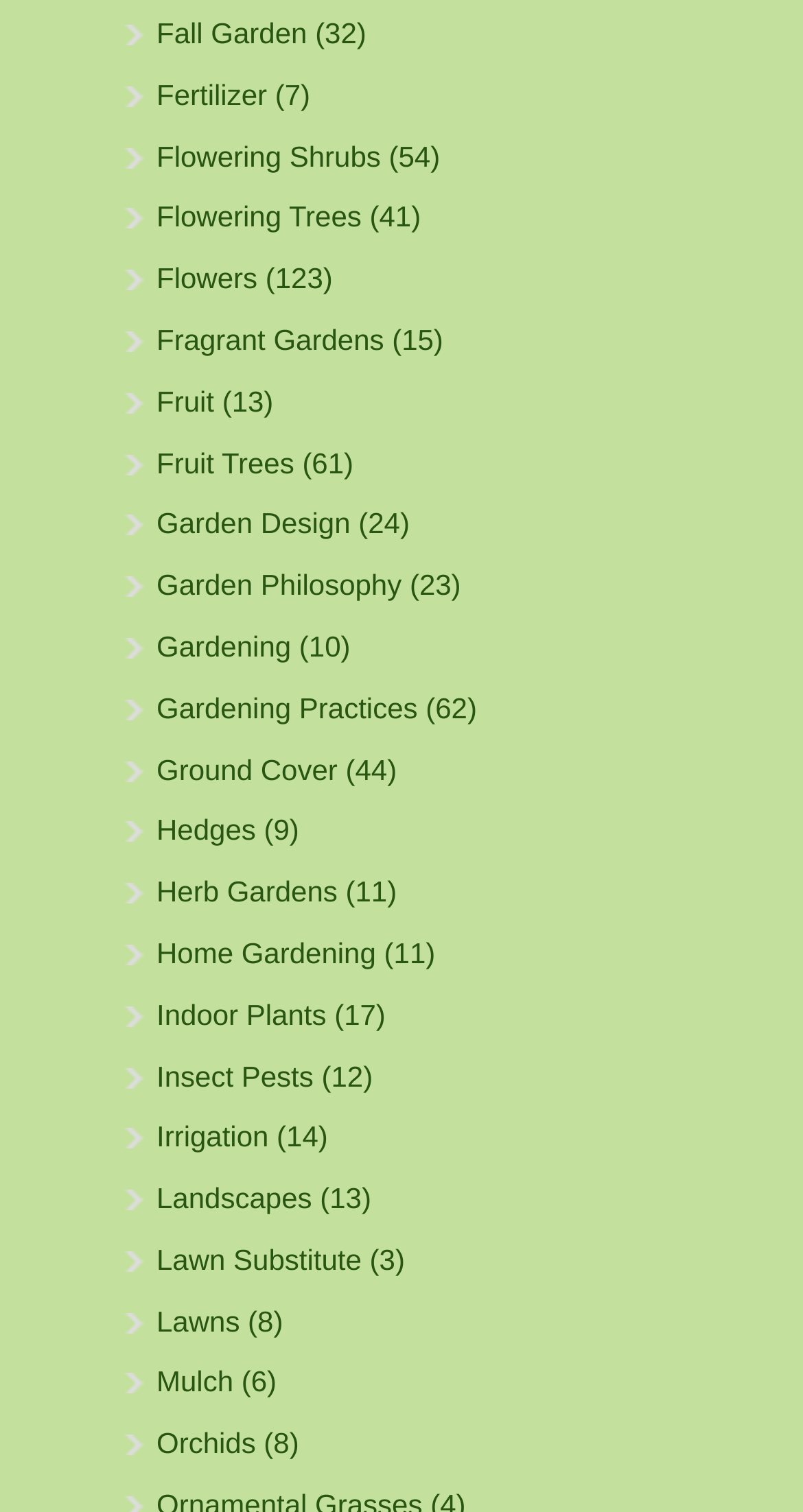Respond with a single word or phrase to the following question: How many StaticText elements are there on this webpage?

40